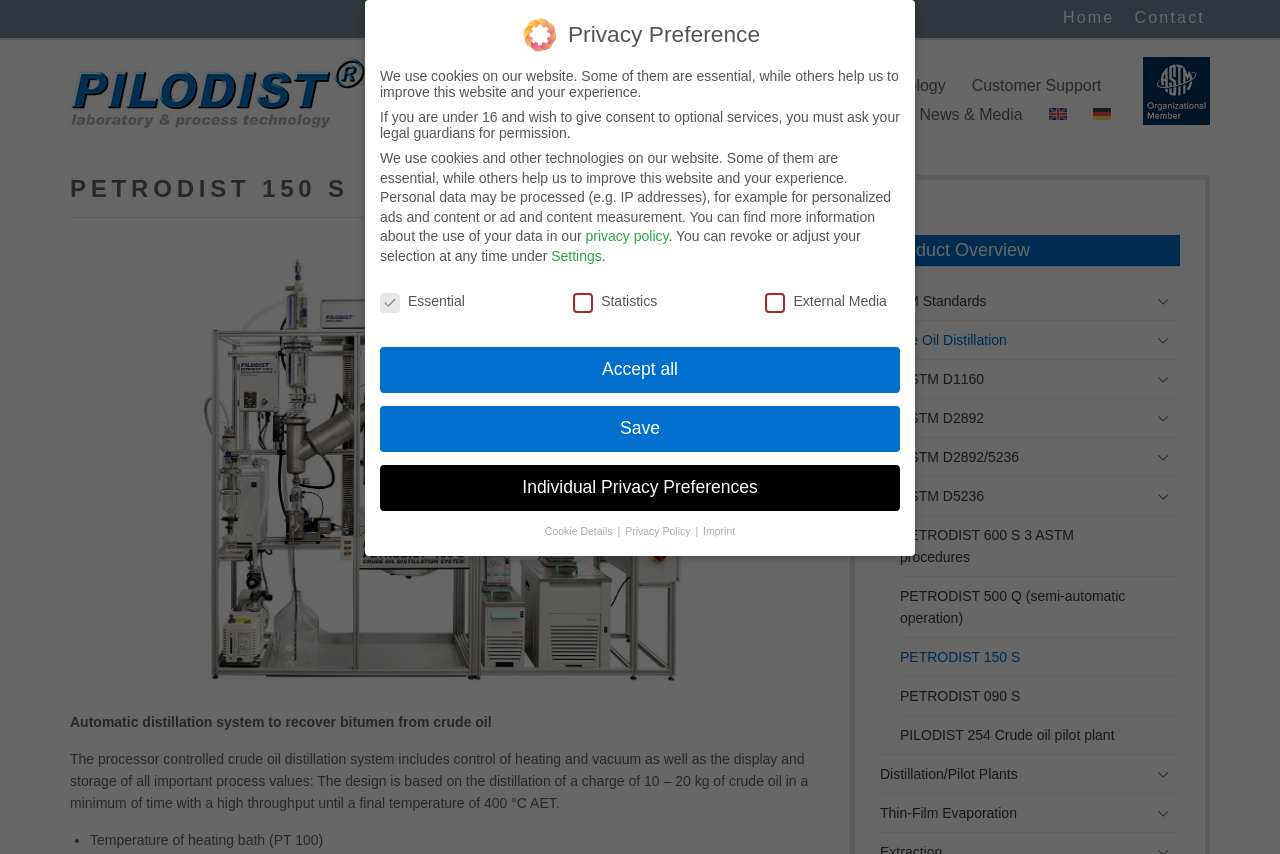What is the name of the crude oil distillation system?
Answer with a single word or short phrase according to what you see in the image.

PETRODIST 150 S